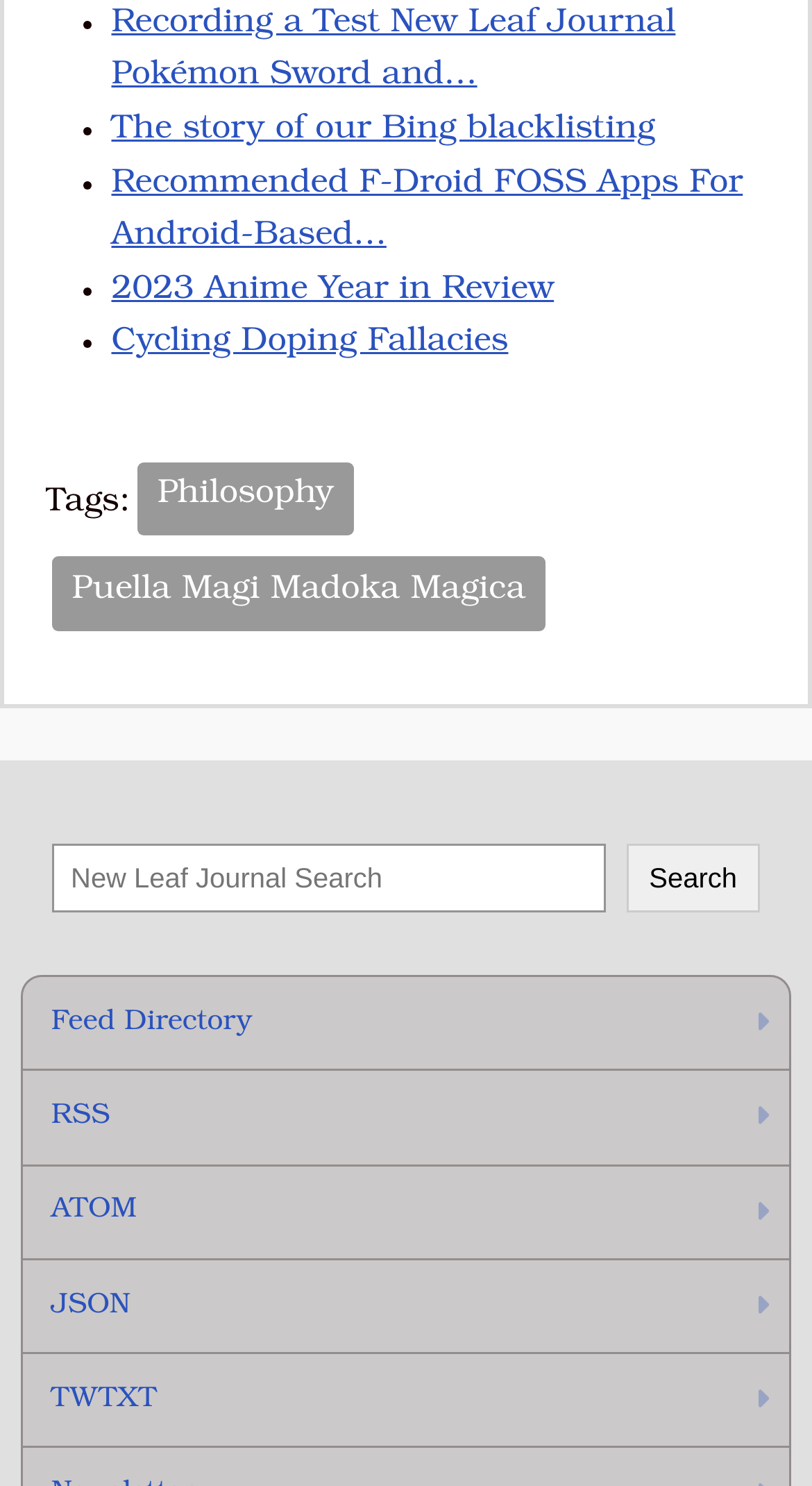Locate the bounding box coordinates of the clickable region necessary to complete the following instruction: "Browse the 'Philosophy' tag". Provide the coordinates in the format of four float numbers between 0 and 1, i.e., [left, top, right, bottom].

[0.168, 0.311, 0.437, 0.36]